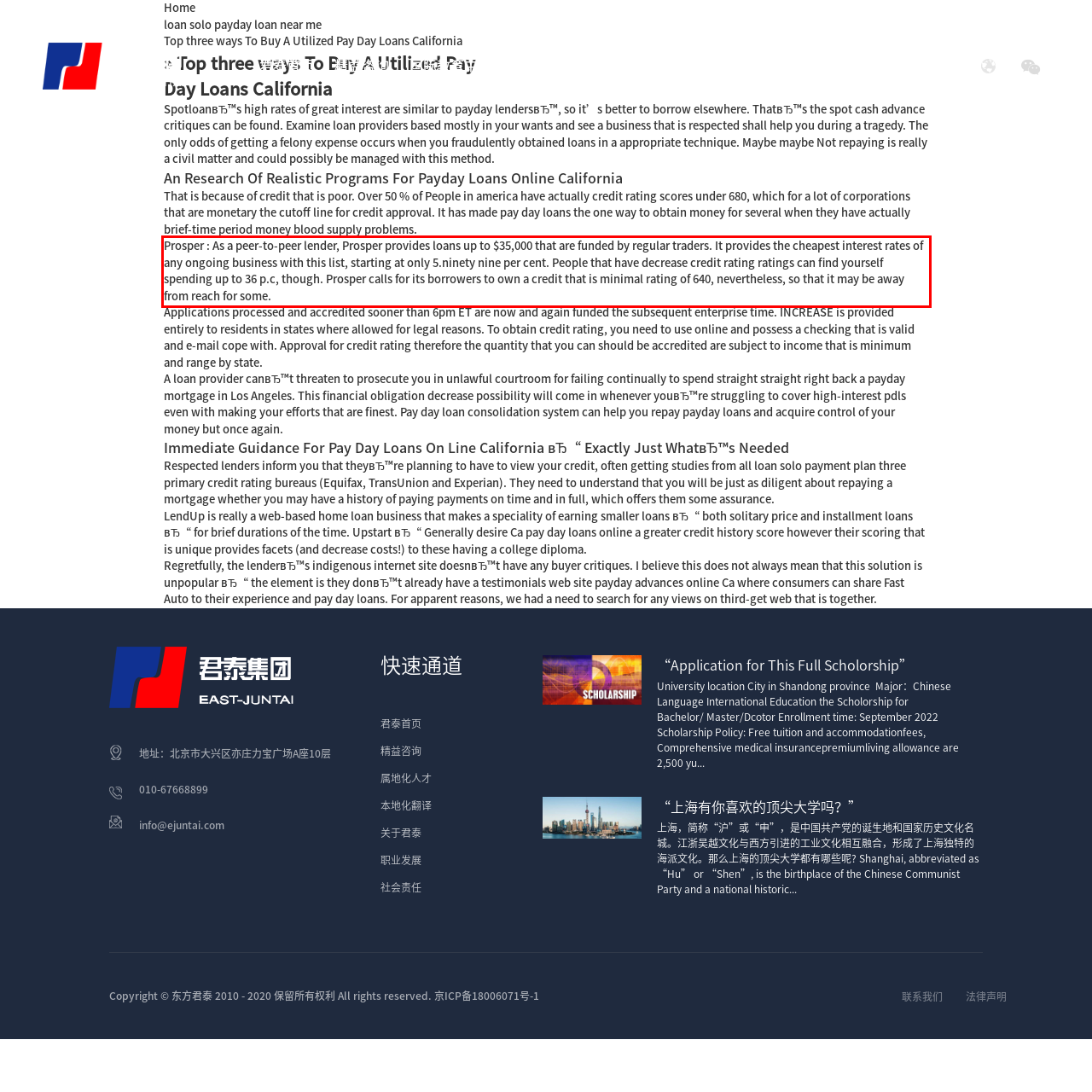Perform OCR on the text inside the red-bordered box in the provided screenshot and output the content.

Prosper : As a peer-to-peer lender, Prosper provides loans up to $35,000 that are funded by regular traders. It provides the cheapest interest rates of any ongoing business with this list, starting at only 5.ninety nine per cent. People that have decrease credit rating ratings can find yourself spending up to 36 p.c, though. Prosper calls for its borrowers to own a credit that is minimal rating of 640, nevertheless, so that it may be away from reach for some.